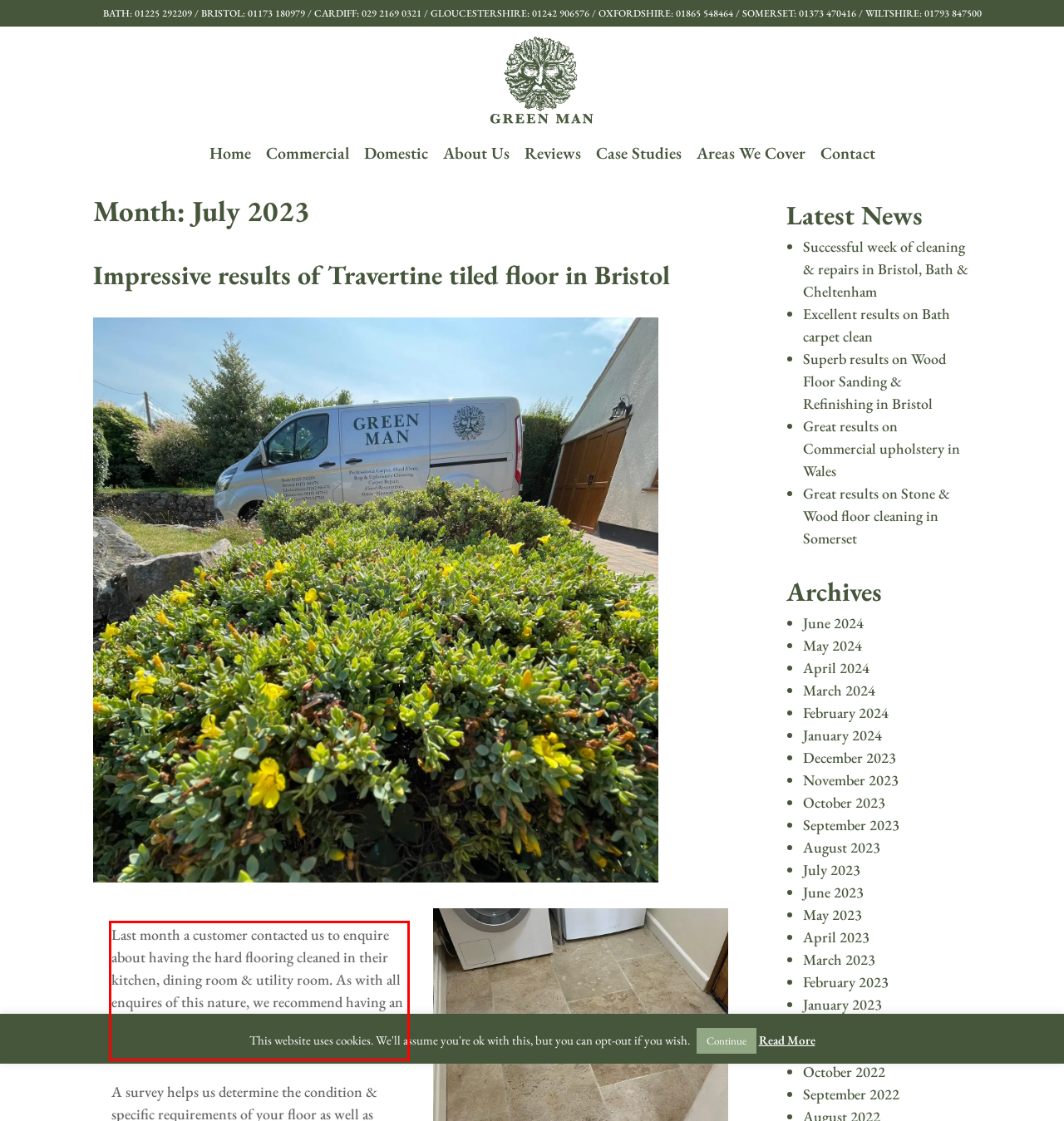You have a screenshot of a webpage with a UI element highlighted by a red bounding box. Use OCR to obtain the text within this highlighted area.

Last month a customer contacted us to enquire about having the hard flooring cleaned in their kitchen, dining room & utility room. As with all enquires of this nature, we recommend having an initial survey carried out by one of our experienced technicians.